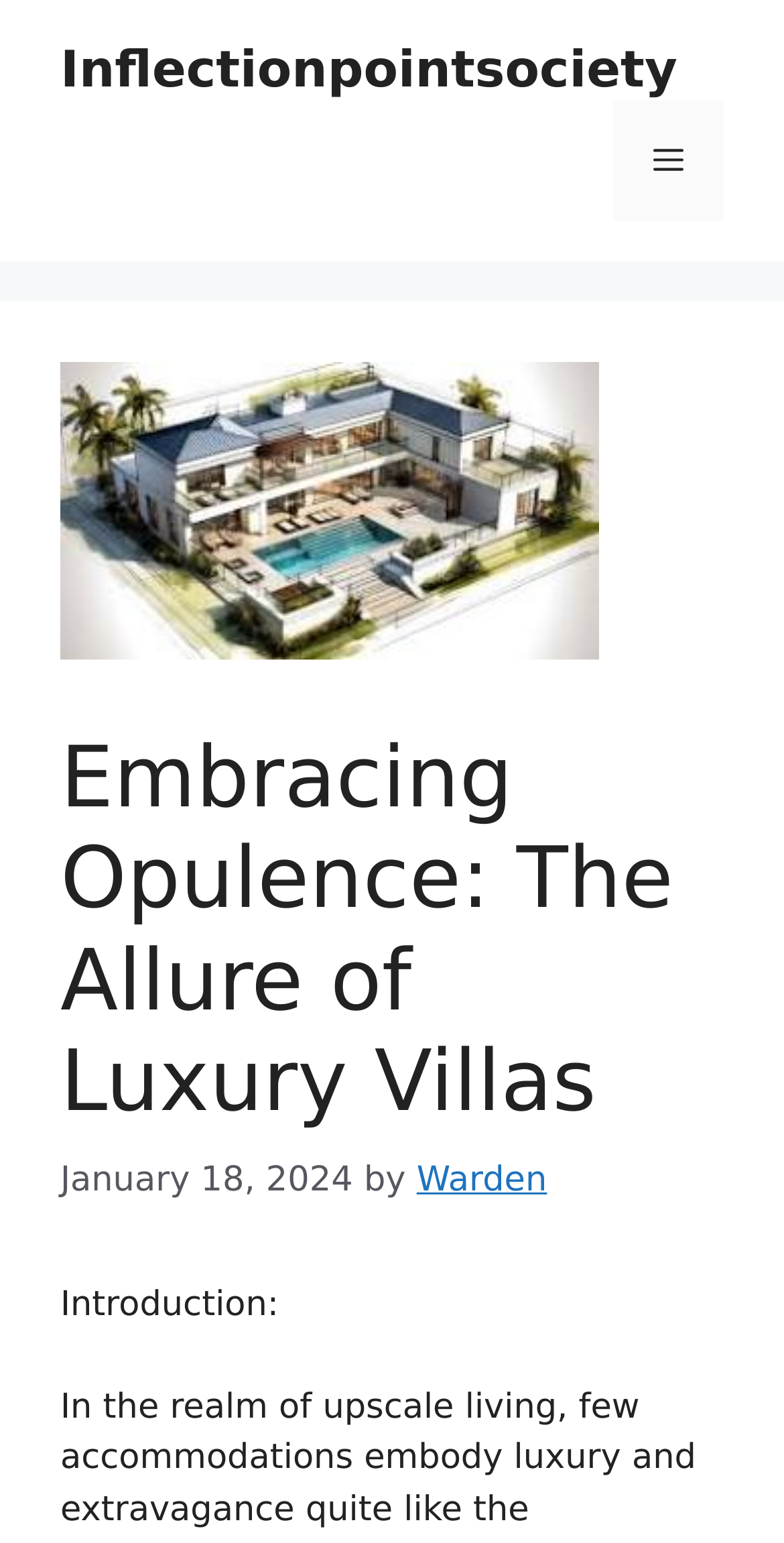Who is the author of the article?
Please provide a comprehensive and detailed answer to the question.

I identified the author of the article by looking at the link element with the text 'Warden' located next to the text 'by', which is a common way to indicate the author of an article.